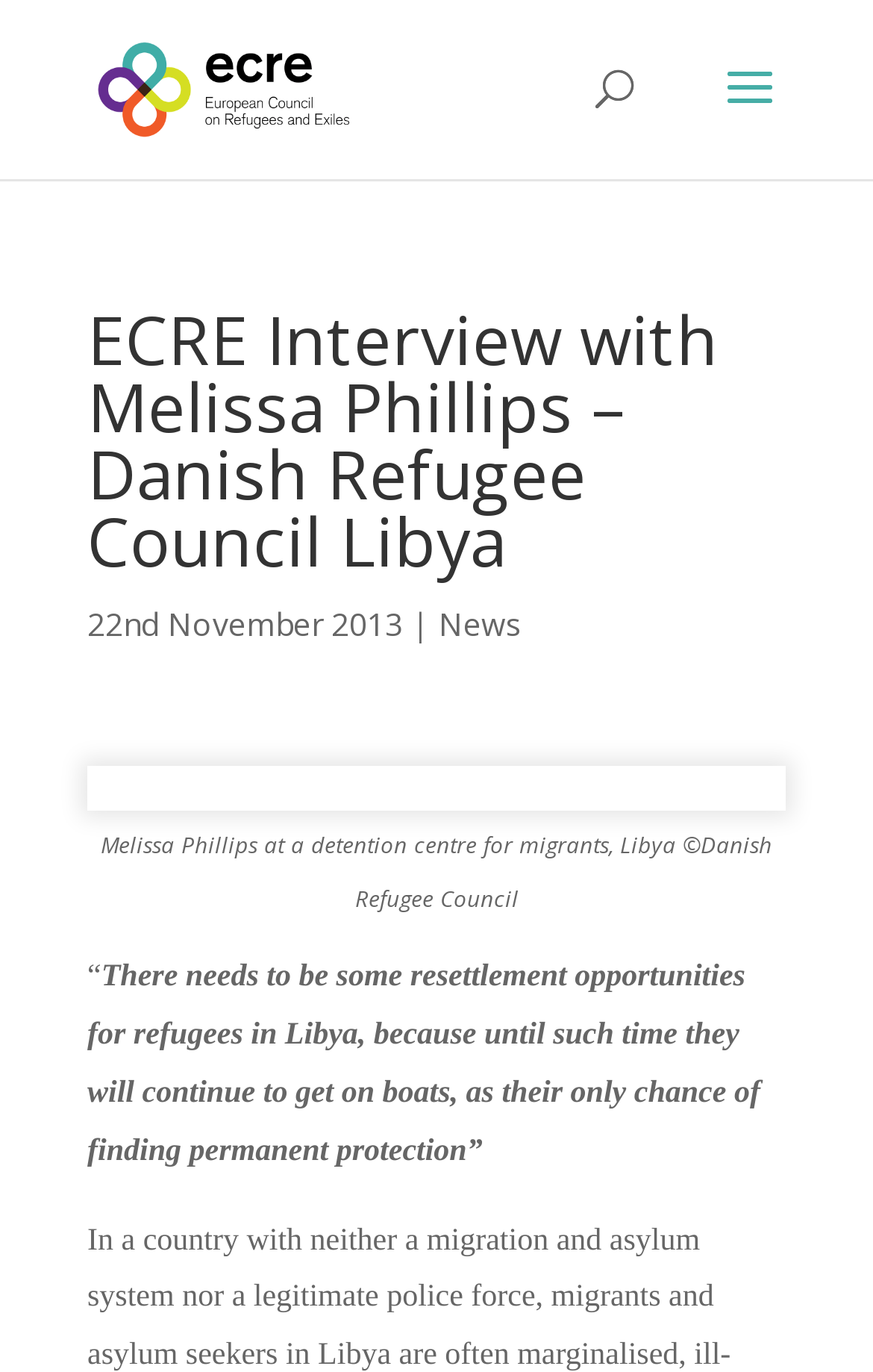What is the organization mentioned in the image description? Analyze the screenshot and reply with just one word or a short phrase.

Danish Refugee Council